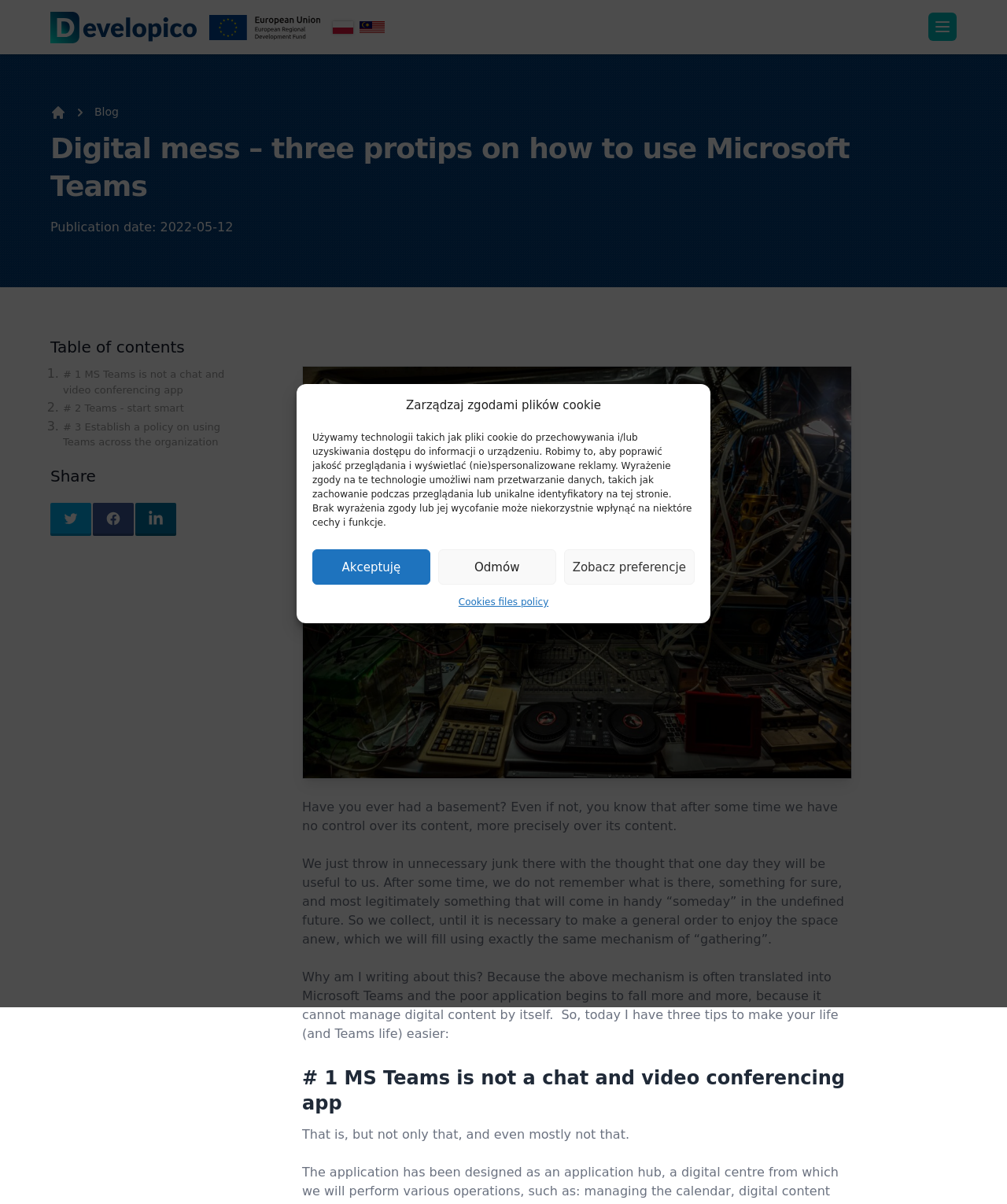Given the element description: "Odmów", predict the bounding box coordinates of the UI element it refers to, using four float numbers between 0 and 1, i.e., [left, top, right, bottom].

[0.435, 0.456, 0.552, 0.486]